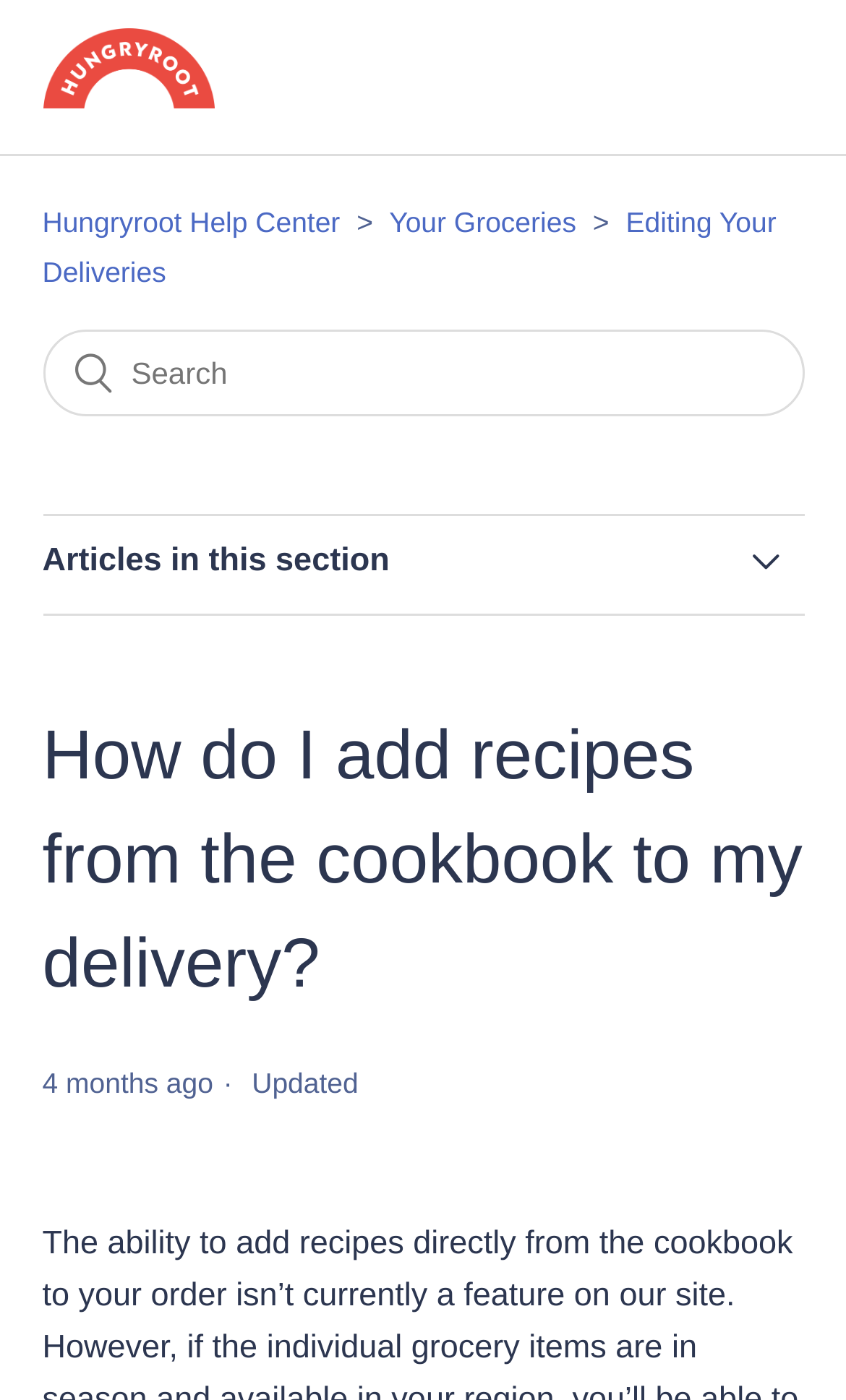Locate the bounding box coordinates of the area to click to fulfill this instruction: "Search for something". The bounding box should be presented as four float numbers between 0 and 1, in the order [left, top, right, bottom].

[0.05, 0.235, 0.95, 0.297]